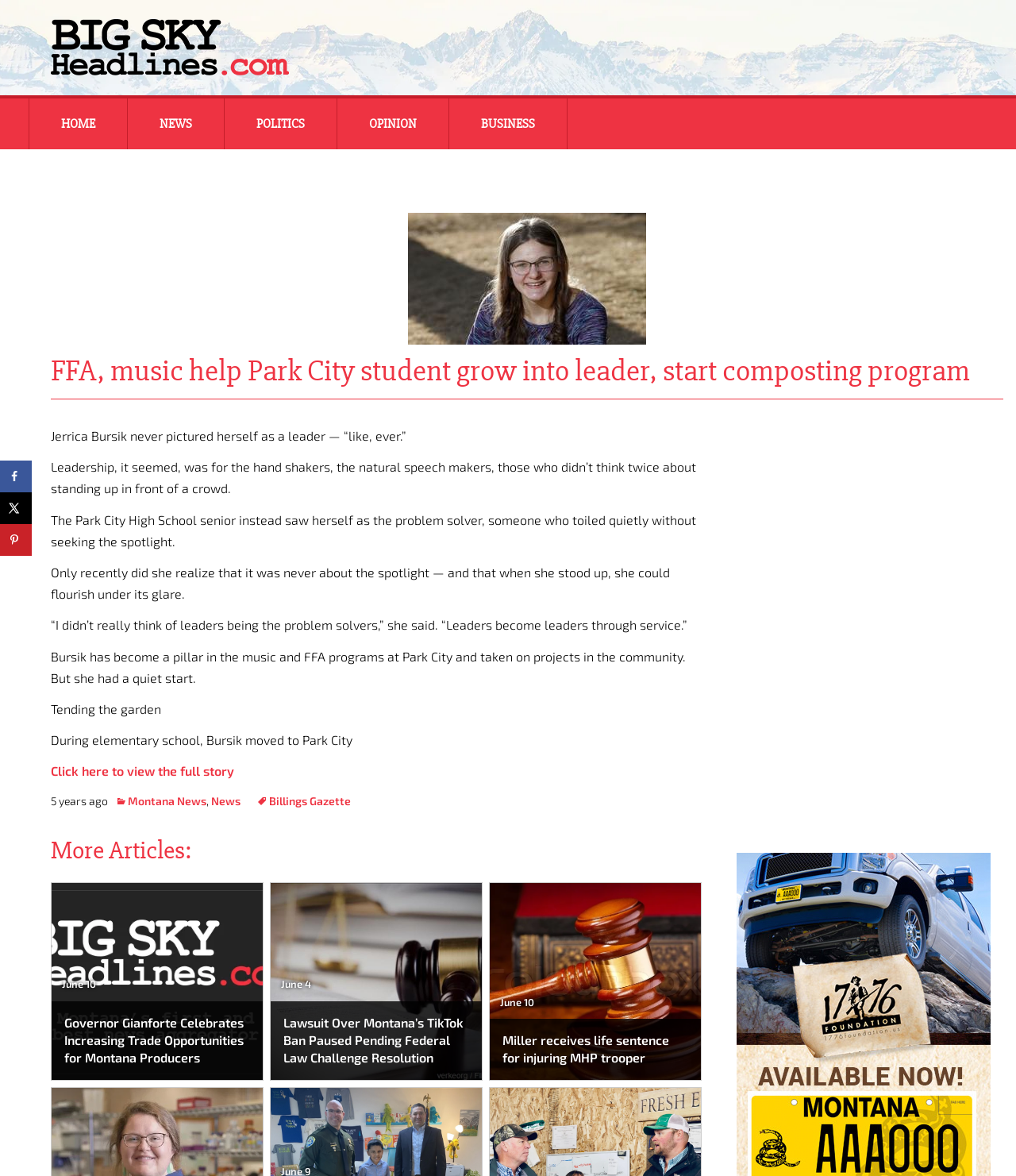Please determine the bounding box coordinates for the UI element described as: "aria-label="Advertisement" name="aswift_2" title="Advertisement"".

[0.725, 0.546, 0.975, 0.715]